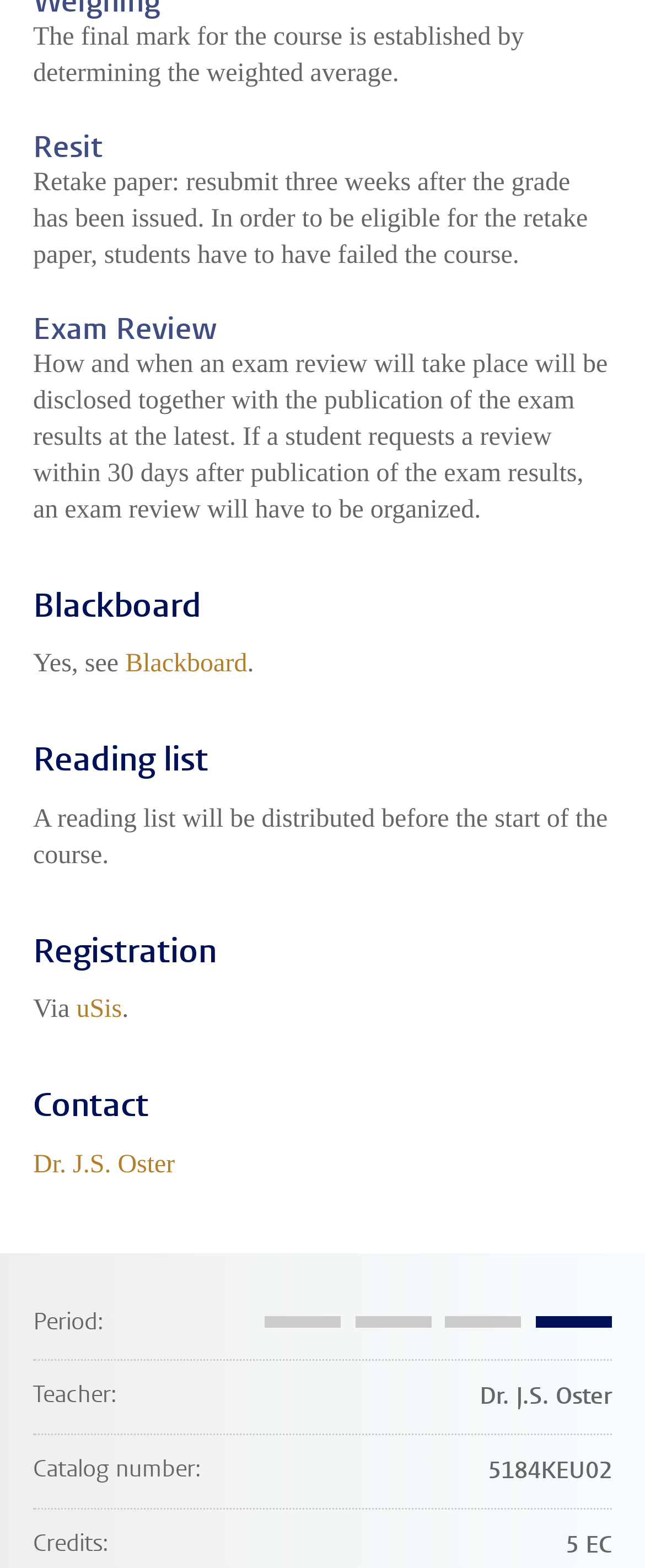Where can students find the reading list?
Based on the visual information, provide a detailed and comprehensive answer.

The reading list will be distributed before the start of the course, as stated in the StaticText element with the text 'A reading list will be distributed before the start of the course.'